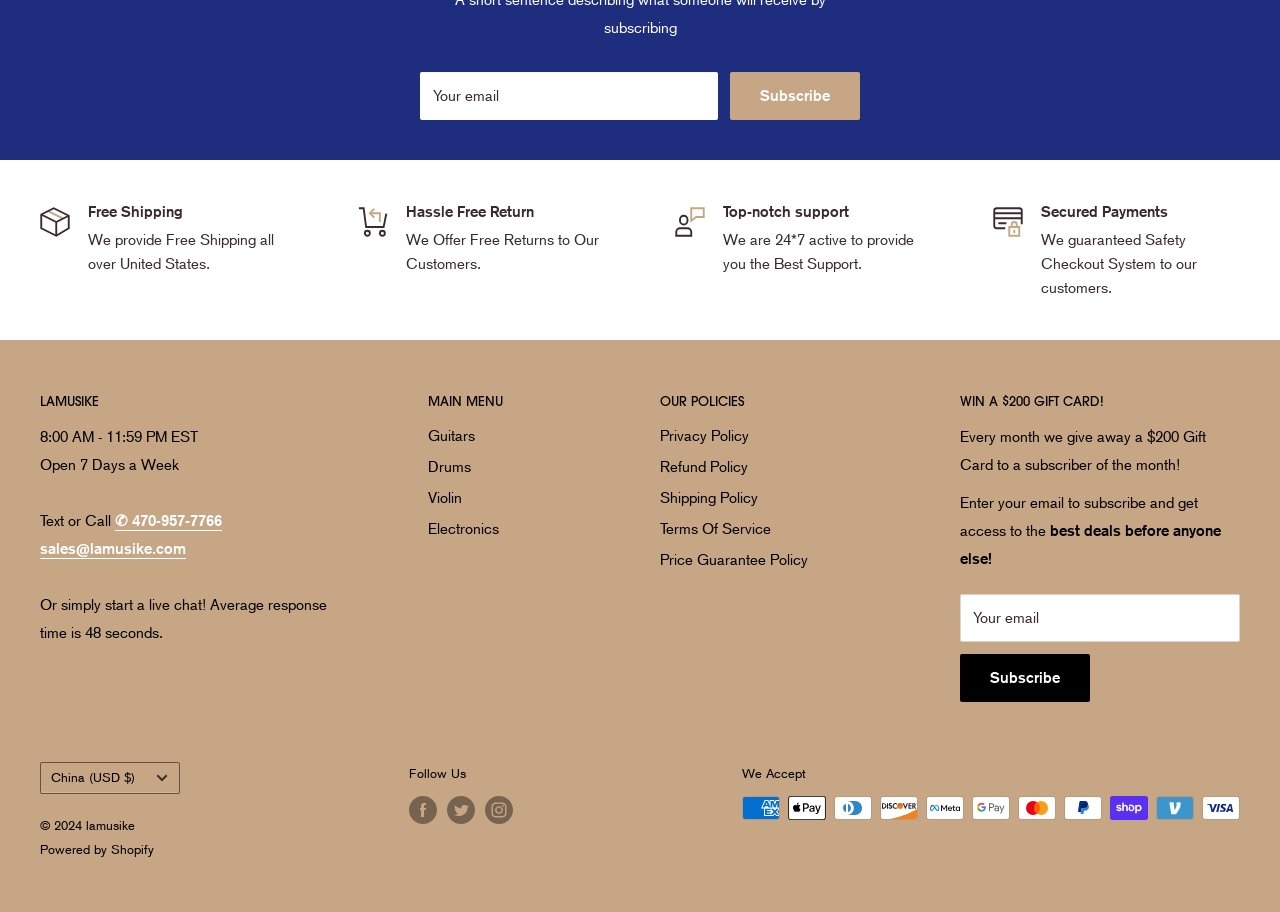Determine the bounding box coordinates of the clickable region to follow the instruction: "Follow us on Facebook".

[0.32, 0.873, 0.341, 0.904]